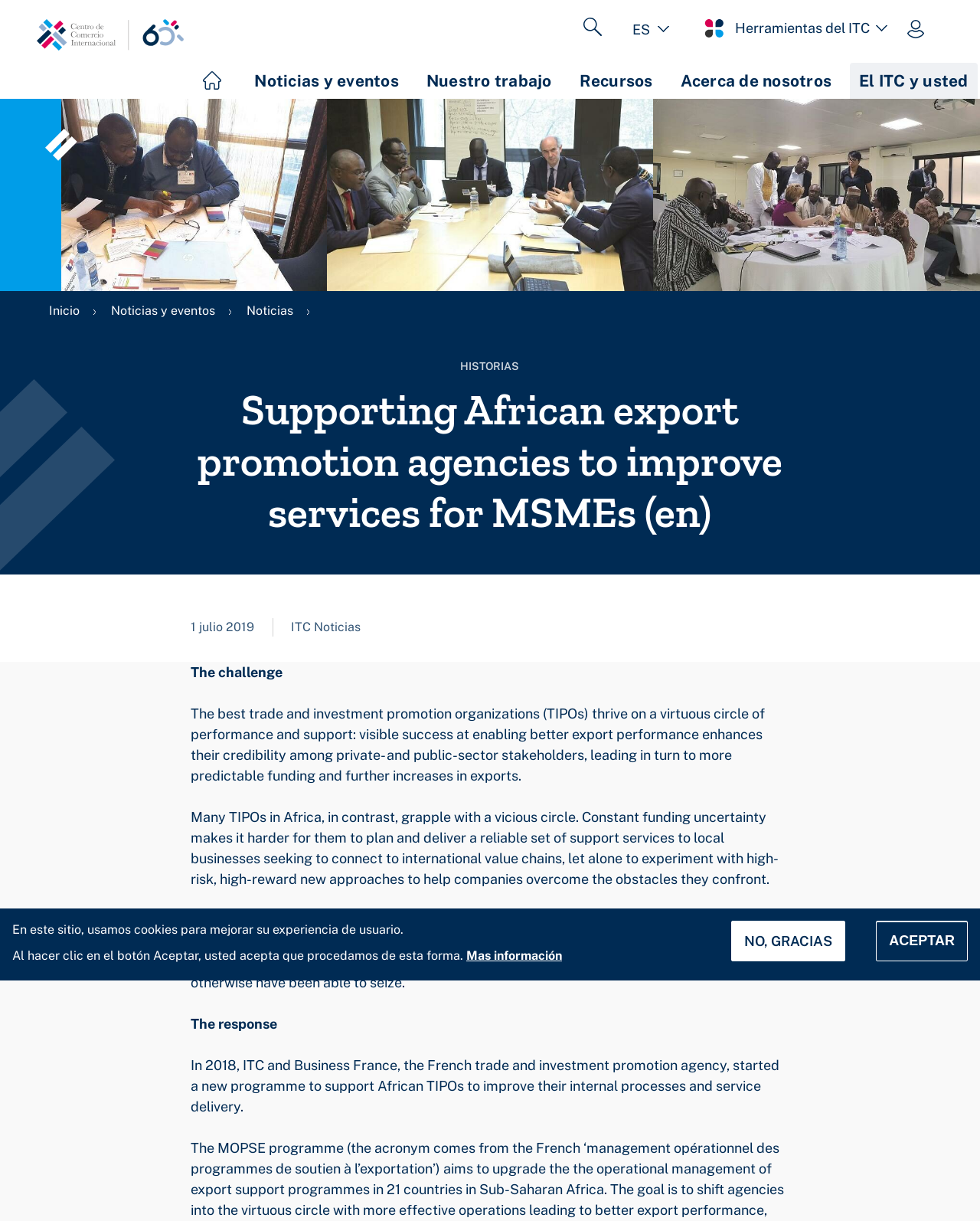What type of enterprises are targeted by the programme?
From the details in the image, answer the question comprehensively.

I inferred the type of enterprises targeted by the programme by reading the StaticText element with the content 'micro, small, and medium-sized enterprises (MSMEs)' located at [0.195, 0.747, 0.804, 0.811]. This suggests that the programme targets micro, small, and medium-sized enterprises.